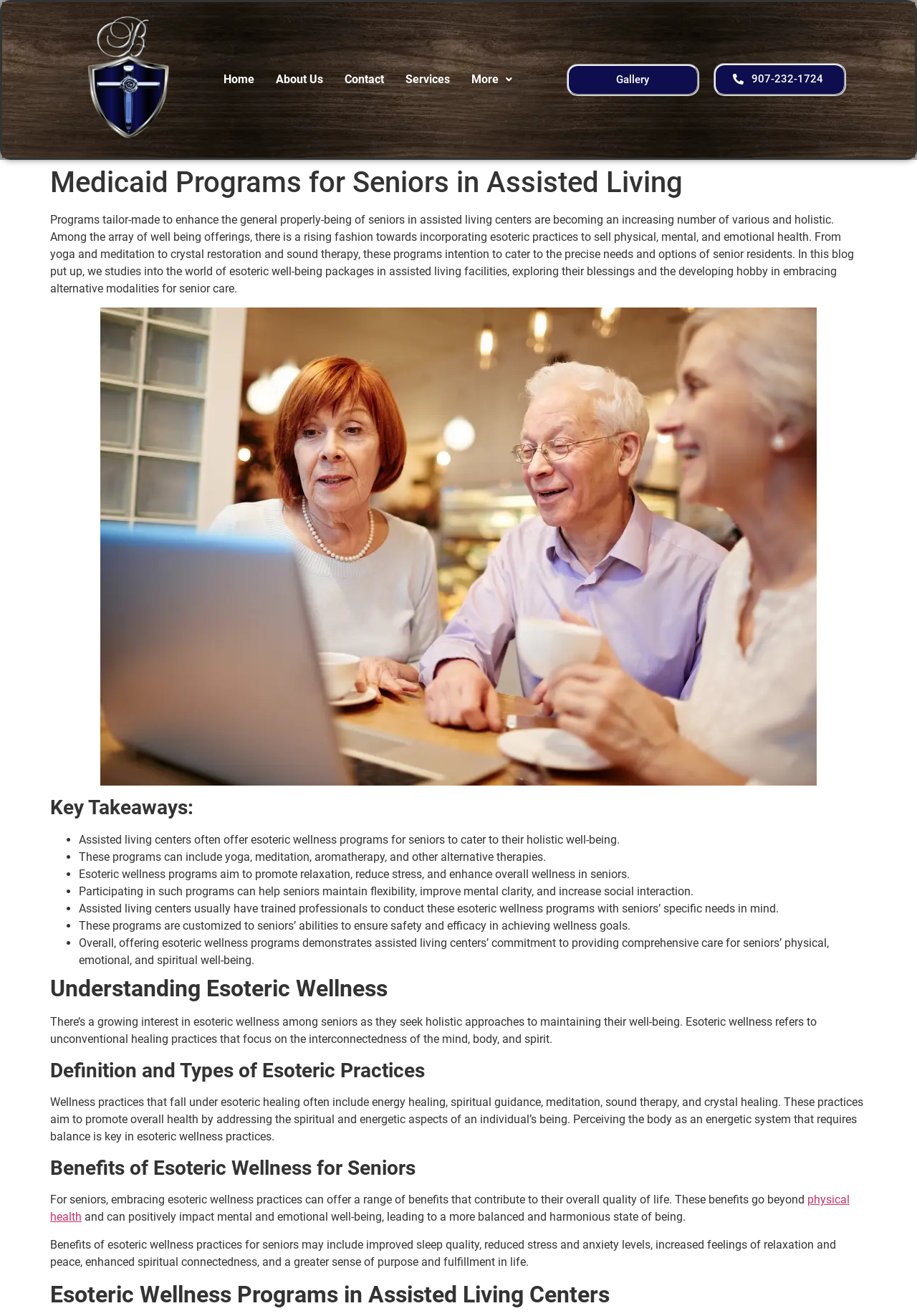Identify the bounding box coordinates of the region that should be clicked to execute the following instruction: "Call the phone number".

[0.778, 0.048, 0.923, 0.073]